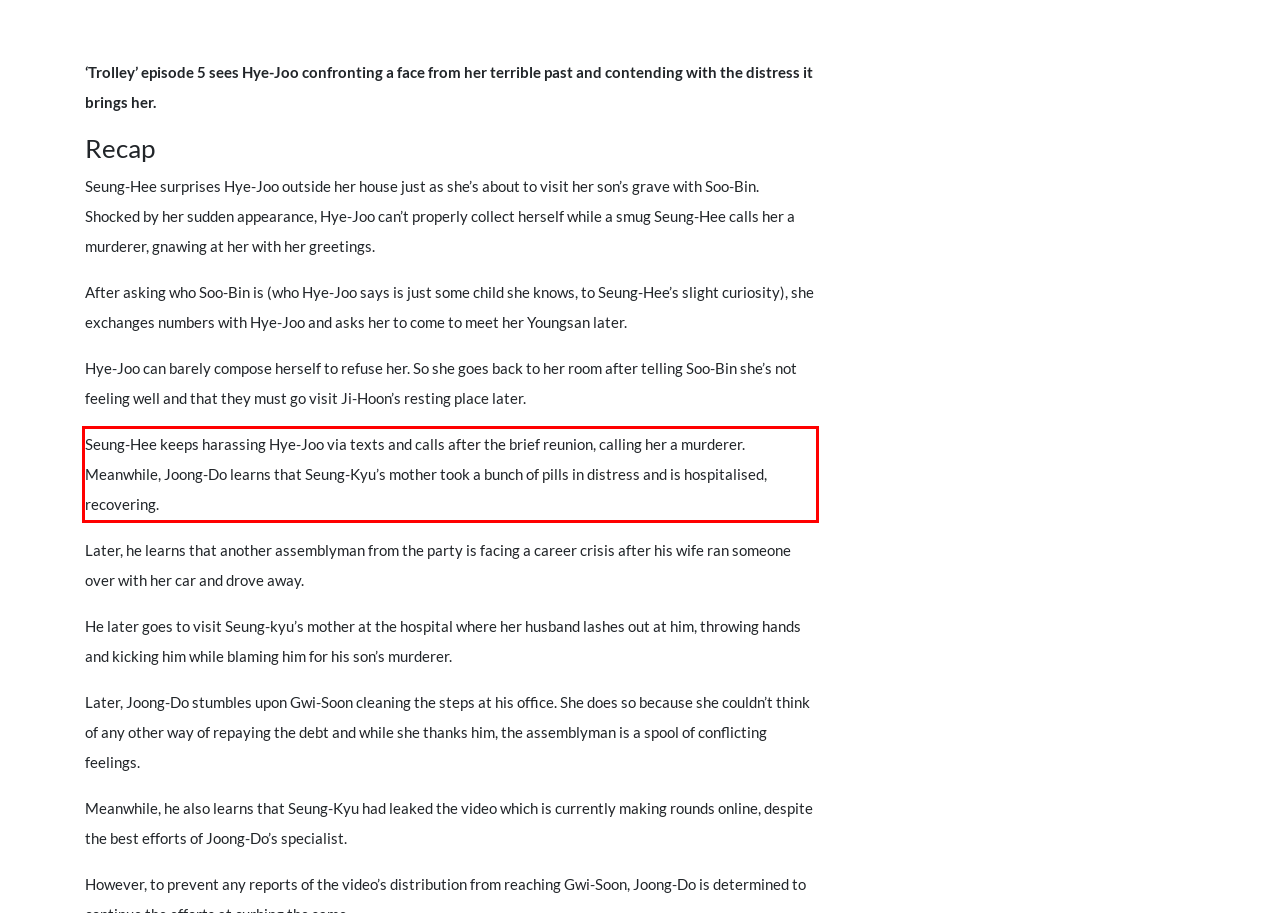Using the provided webpage screenshot, recognize the text content in the area marked by the red bounding box.

Seung-Hee keeps harassing Hye-Joo via texts and calls after the brief reunion, calling her a murderer. Meanwhile, Joong-Do learns that Seung-Kyu’s mother took a bunch of pills in distress and is hospitalised, recovering.